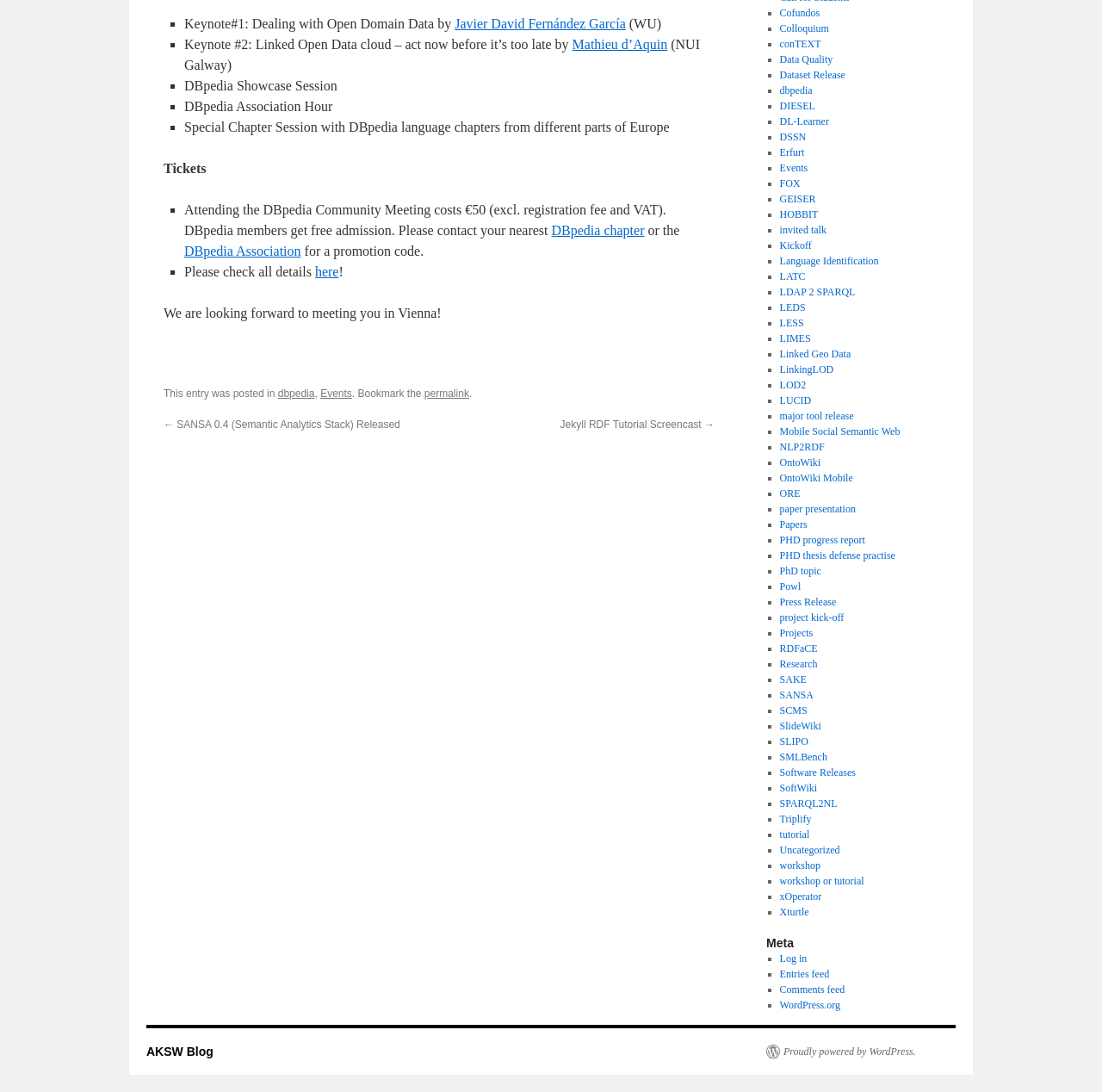Provide the bounding box coordinates for the UI element that is described by this text: "Jekyll RDF Tutorial Screencast →". The coordinates should be in the form of four float numbers between 0 and 1: [left, top, right, bottom].

[0.508, 0.384, 0.648, 0.395]